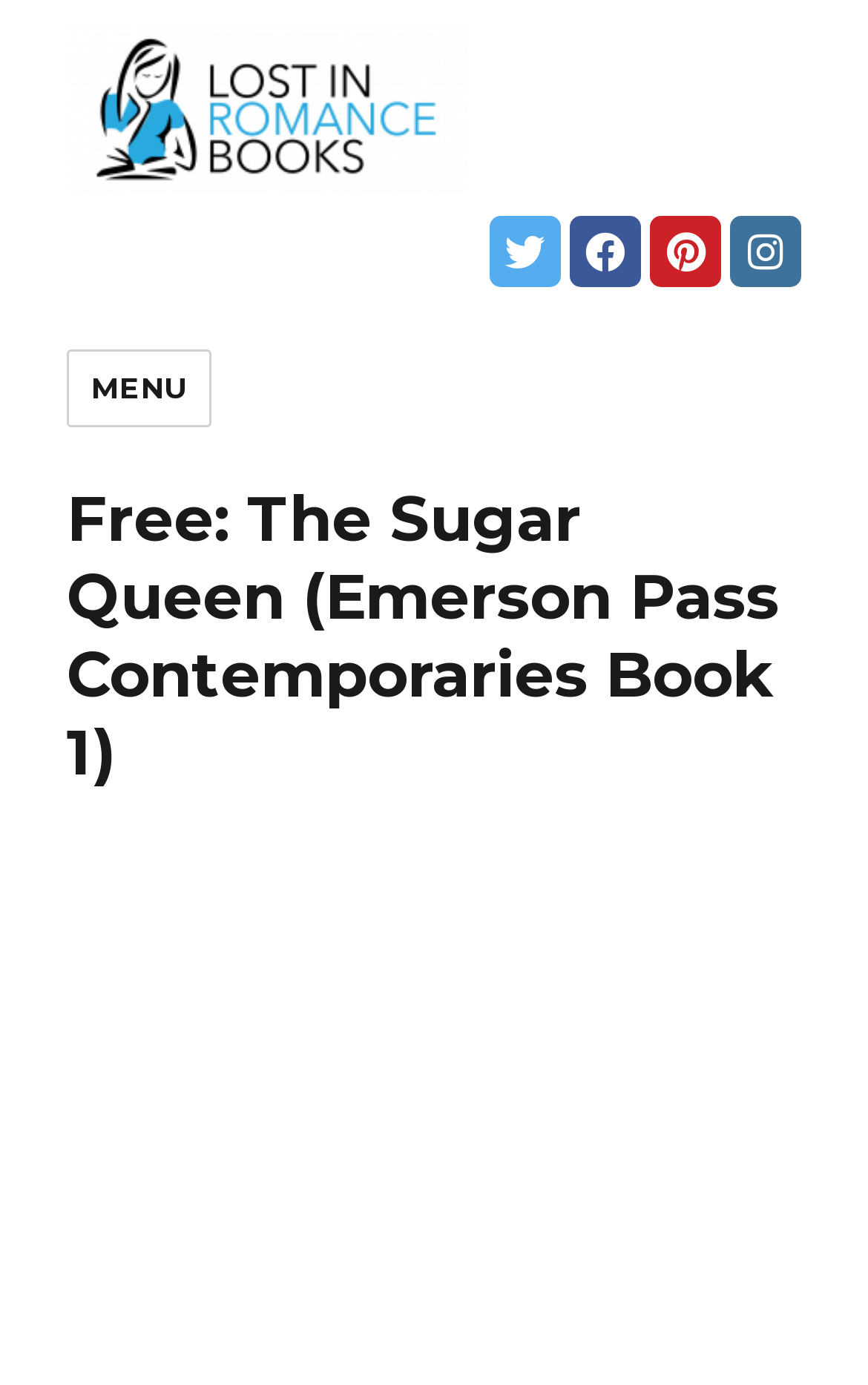For the element described, predict the bounding box coordinates as (top-left x, top-left y, bottom-right x, bottom-right y). All values should be between 0 and 1. Element description: alt="LostinRomanceBooks.com"

[0.077, 0.016, 0.923, 0.139]